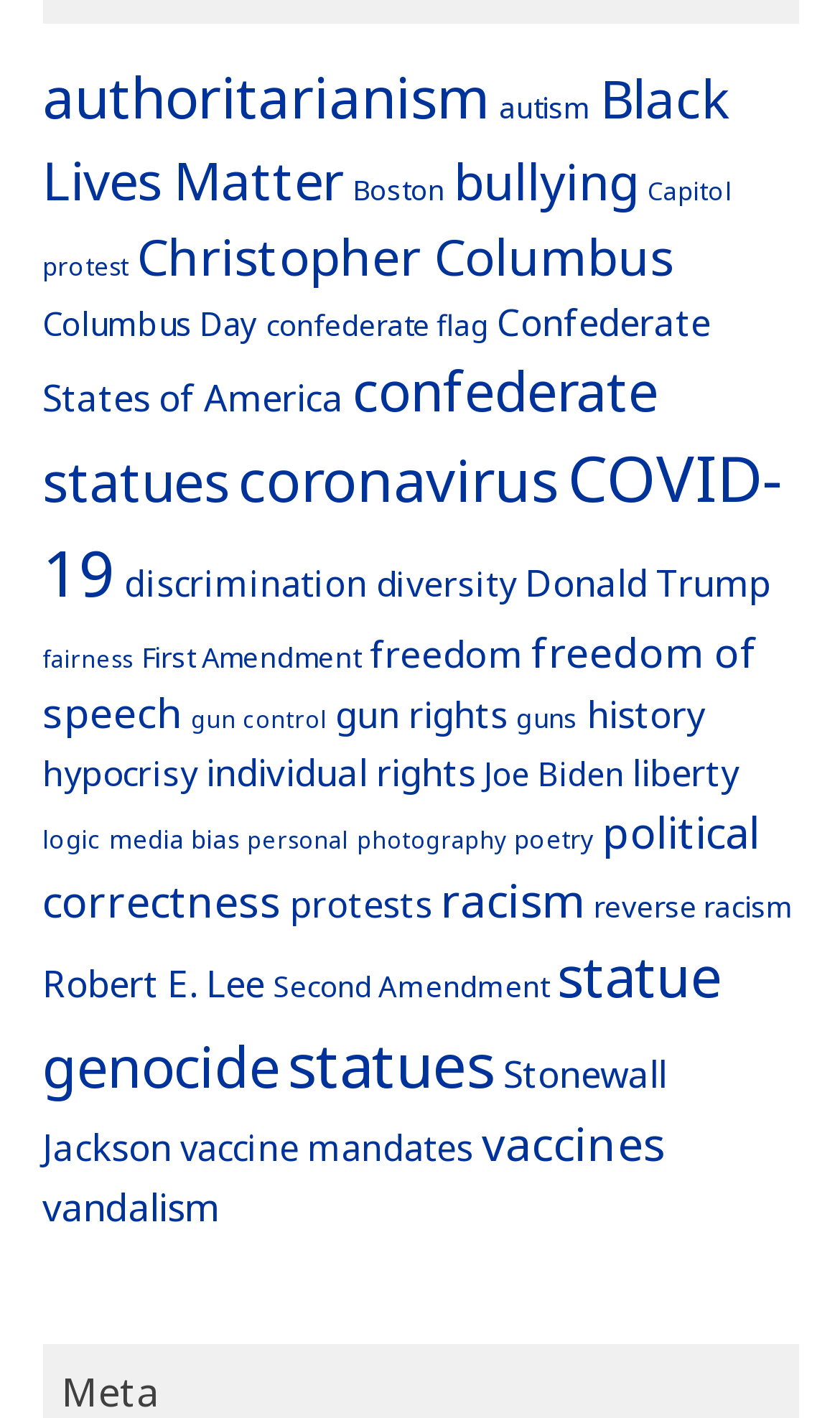Pinpoint the bounding box coordinates of the area that must be clicked to complete this instruction: "Click on authoritarianism".

[0.05, 0.041, 0.583, 0.096]